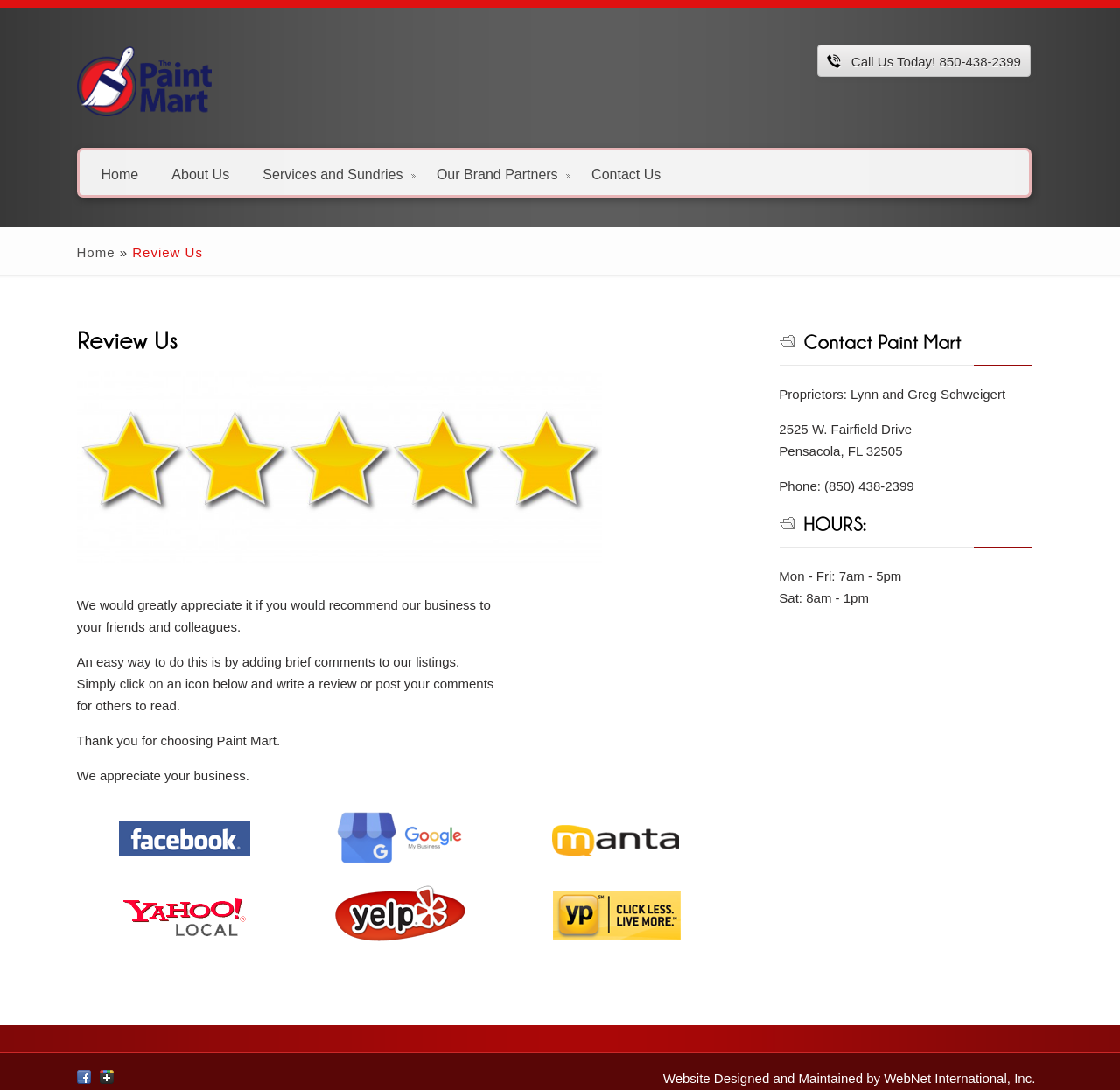What are the hours of operation for Paint Mart on Saturday?
Use the information from the screenshot to give a comprehensive response to the question.

I found the hours of operation by looking at the 'HOURS:' section of the webpage, where it lists the hours for each day of the week. On Saturday, the hours are listed as 'Sat: 8am - 1pm'.